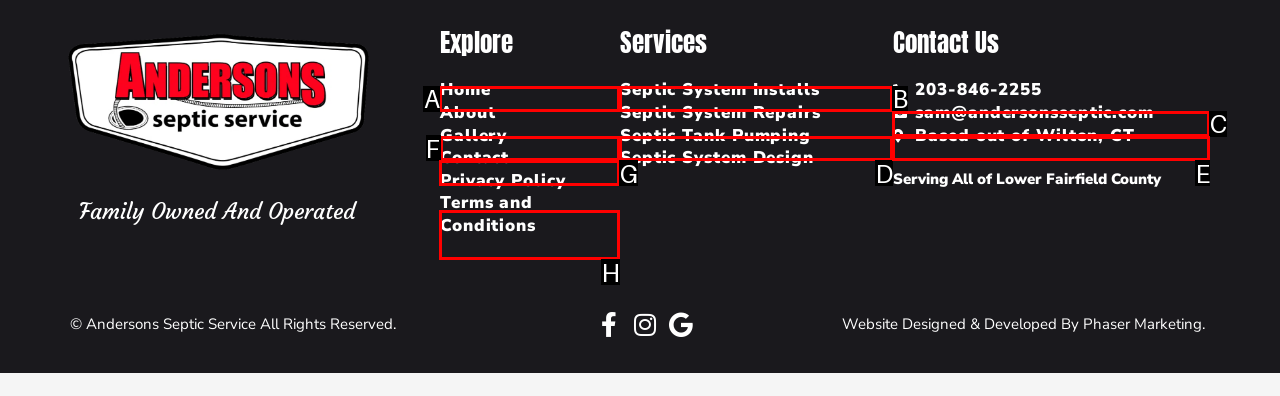Identify the HTML element to click to fulfill this task: View Gallery
Answer with the letter from the given choices.

F